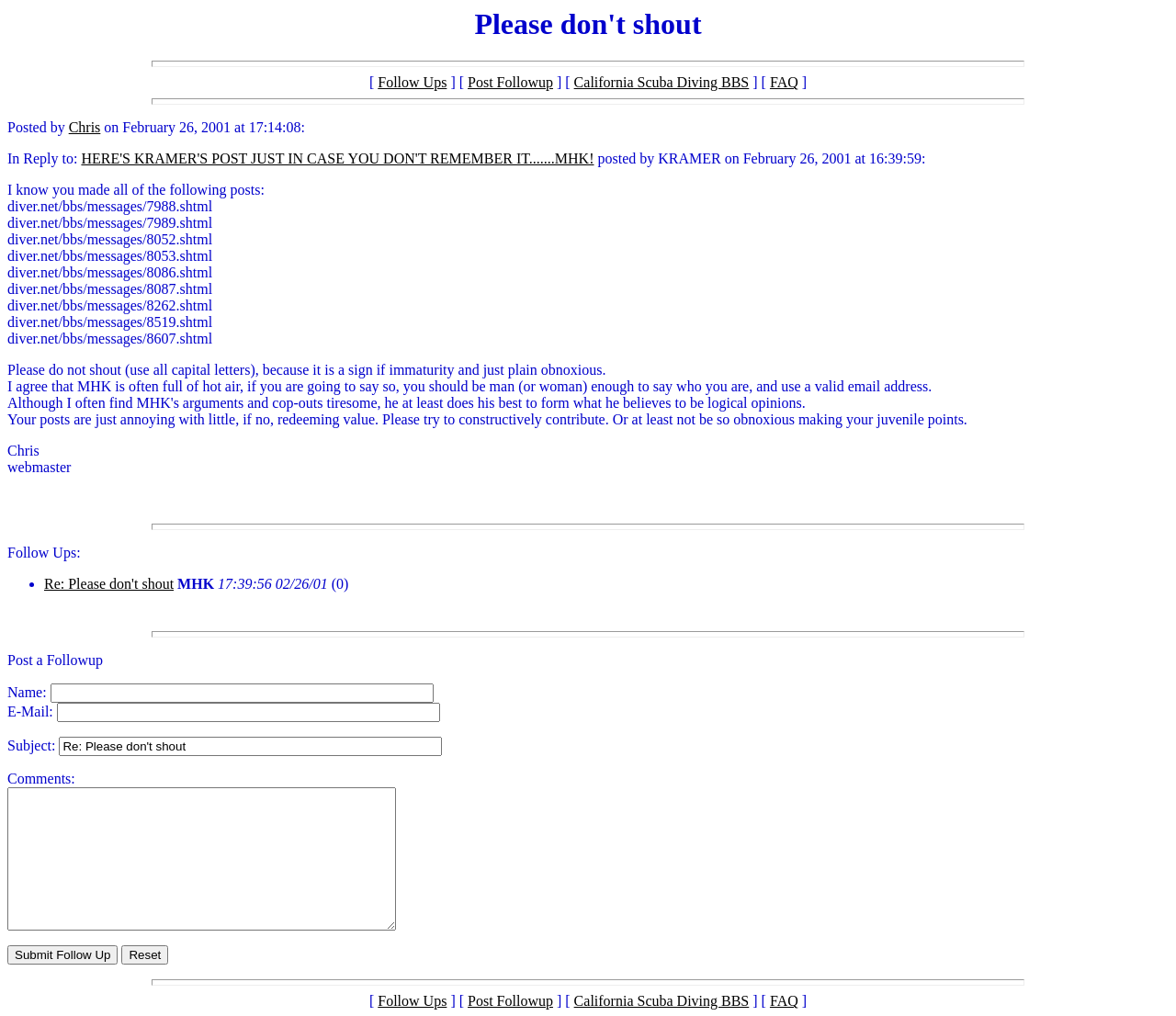What is the purpose of the webpage?
Refer to the image and provide a one-word or short phrase answer.

To discuss a topic